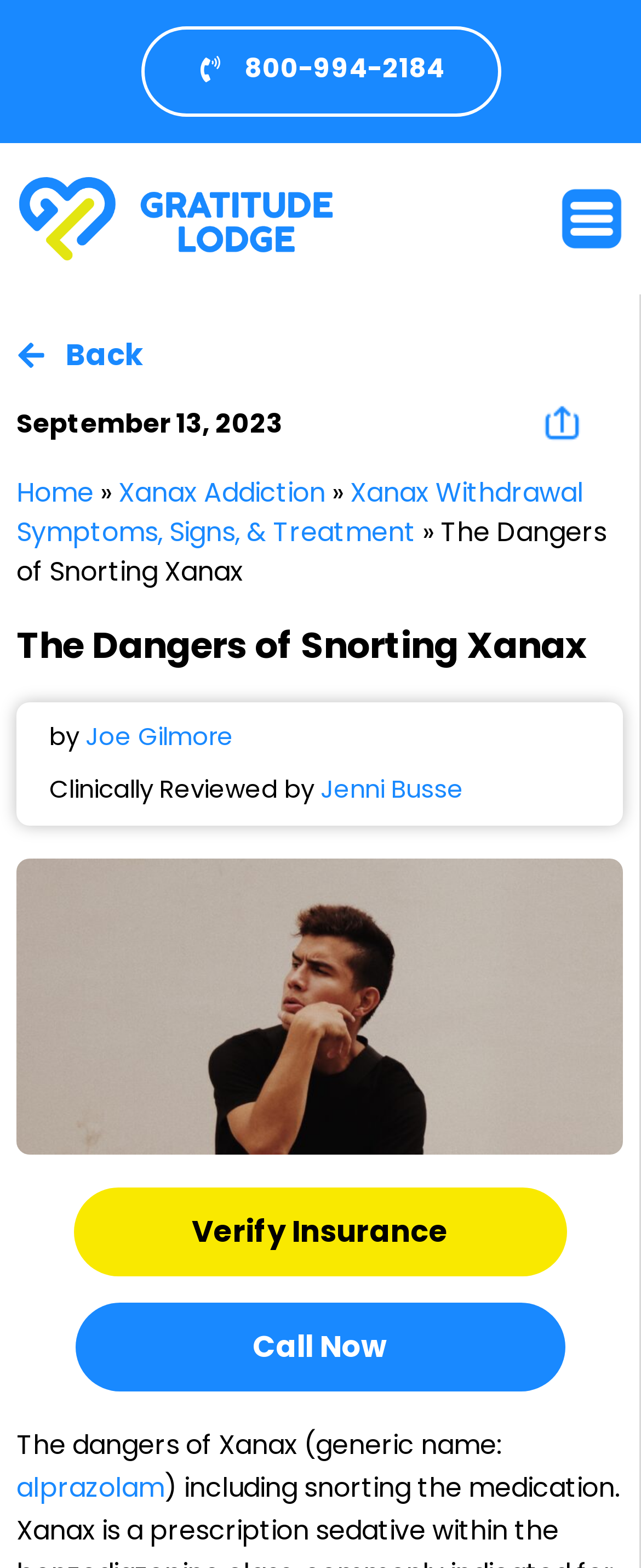Please find the bounding box coordinates in the format (top-left x, top-left y, bottom-right x, bottom-right y) for the given element description. Ensure the coordinates are floating point numbers between 0 and 1. Description: alt="Gratitude Lodge logo"

[0.026, 0.112, 0.523, 0.167]